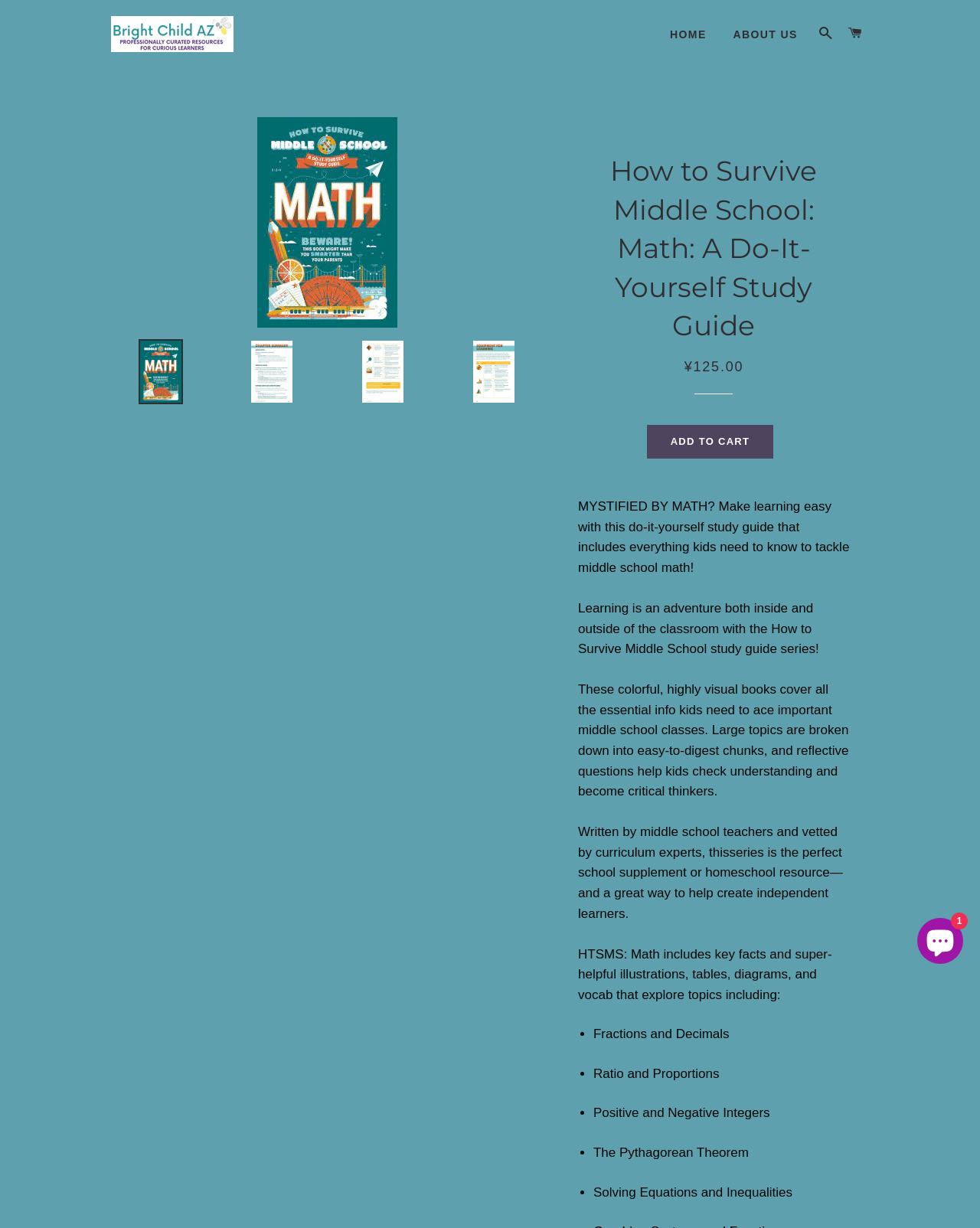Construct a thorough caption encompassing all aspects of the webpage.

This webpage is about a do-it-yourself study guide for middle school math, titled "How to Survive Middle School: Math". At the top, there is a navigation bar with links to "HOME", "ABOUT US", "SEARCH", and "CART". Below the navigation bar, there is a large image of the study guide's cover.

The main content of the page is divided into two sections. The left section has a series of links to the study guide, each with a small image of the cover. The right section has a heading that matches the title of the study guide, followed by a description of the product. The description is divided into several paragraphs, which explain the benefits of the study guide, its content, and its features.

There are five paragraphs of text in total, which provide a detailed overview of the study guide. The text is accompanied by several bullet points that list the topics covered in the guide, including fractions and decimals, ratio and proportions, positive and negative integers, the Pythagorean theorem, and solving equations and inequalities.

Below the product description, there is a call-to-action button to "ADD TO CART" and a separator line. The regular price of the study guide, ¥125.00, is displayed above the button.

At the bottom right corner of the page, there is a chat window with a button to open it. The chat window has a small image and a text that says "1".